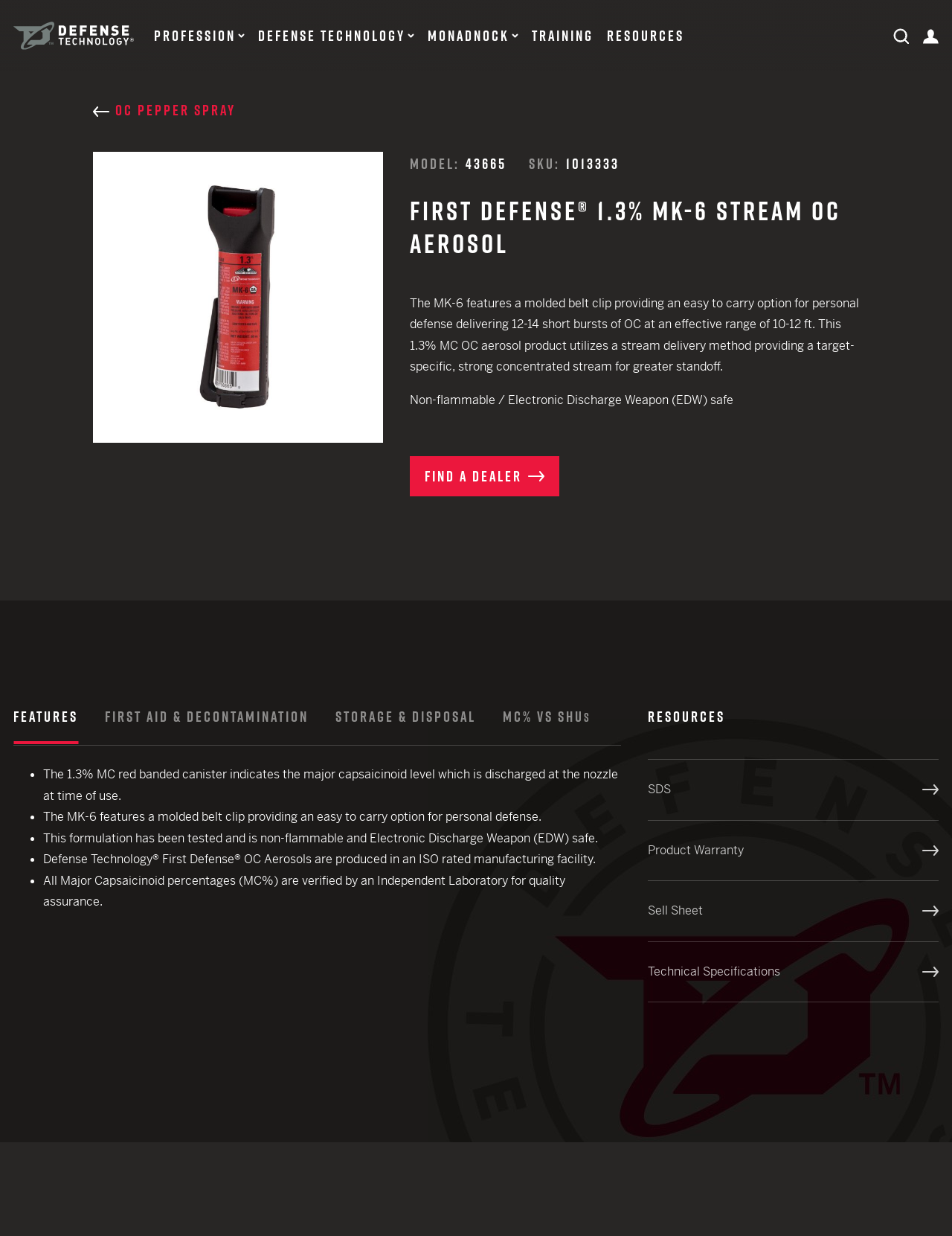Determine the bounding box for the described HTML element: "12 Ga Shotgun Trade-In Program". Ensure the coordinates are four float numbers between 0 and 1 in the format [left, top, right, bottom].

[0.616, 0.254, 0.902, 0.286]